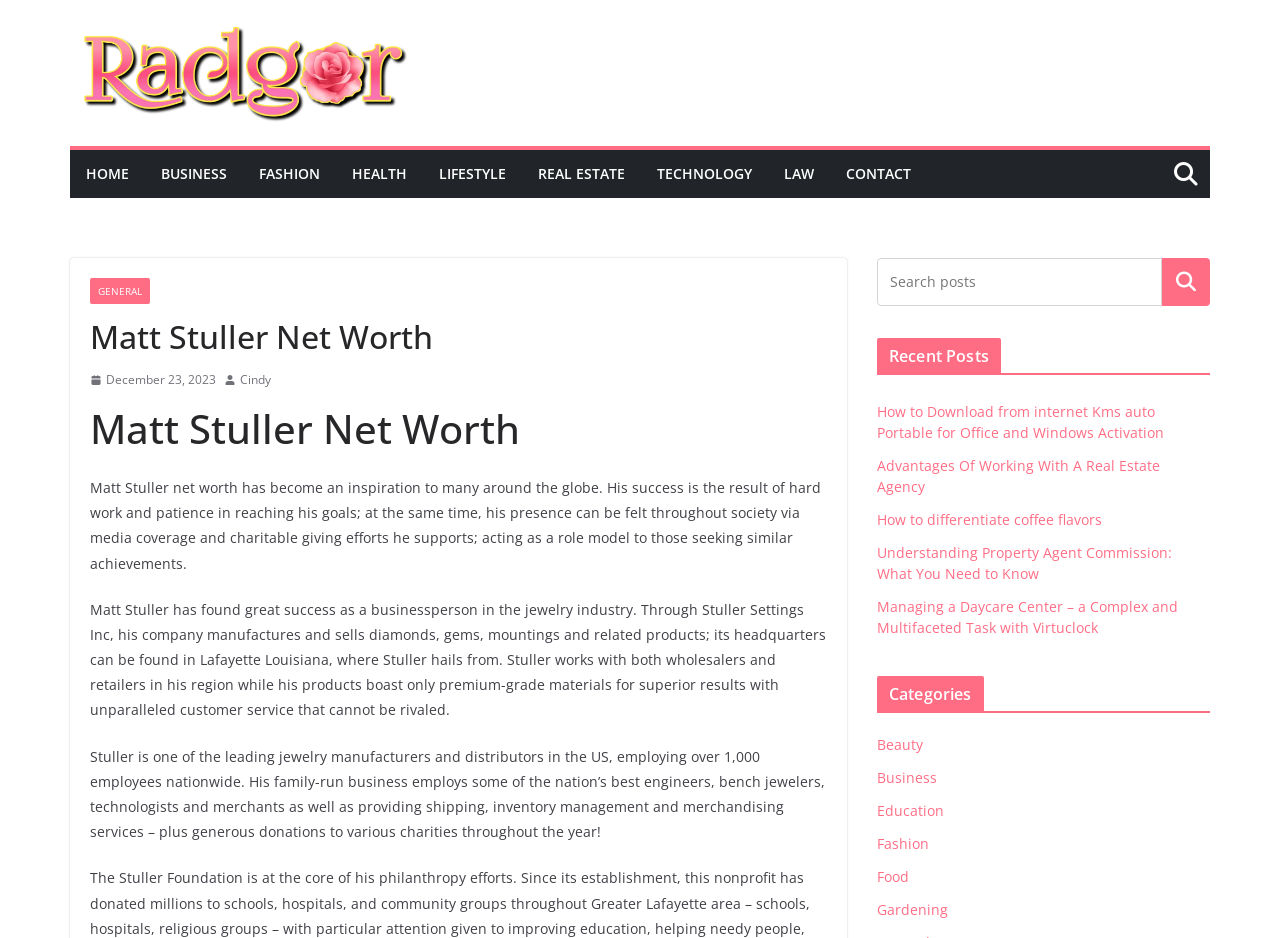Give a one-word or phrase response to the following question: How many employees does Stuller's company employ nationwide?

Over 1,000